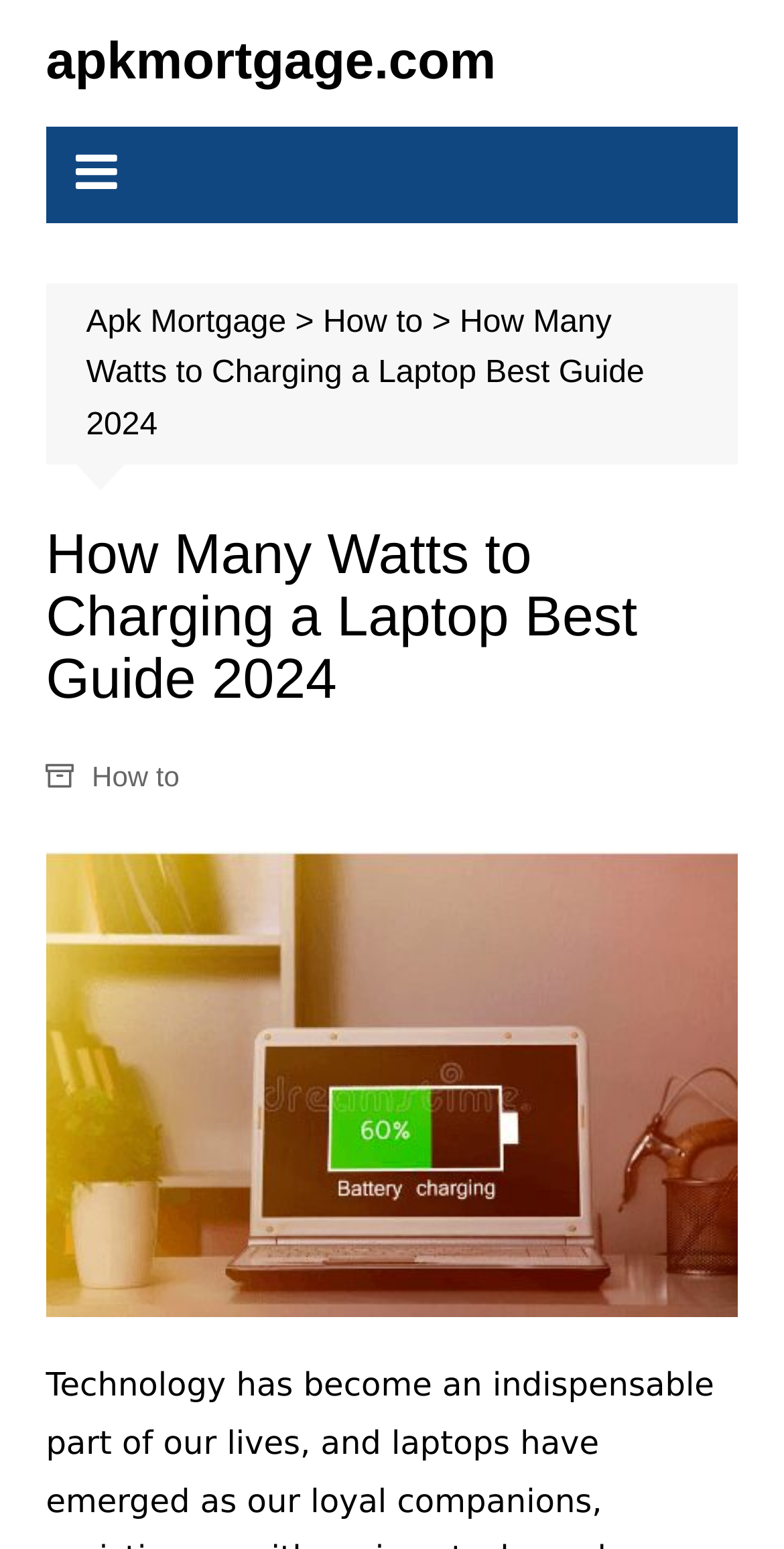Summarize the webpage in an elaborate manner.

The webpage is about finding the right laptop charger wattage, with a focus on a 2024 guide. At the top left, there is a link to "apkmortgage.com" and an icon represented by "\uf0c9". To the right of the icon, there is a link to "Apk Mortgage" followed by a ">" symbol and another link to "How to". 

Below these links, there is a heading that reads "How Many Watts to Charging a Laptop Best Guide 2024", which is also a link to "How to". This heading is positioned near the top of the page, spanning almost the entire width. 

Below the heading, there is a large image that takes up most of the page's width, with a caption "How Many Watts to Charging a Laptop Best Guide 2024". The image appears to be the main content of the page, likely illustrating the guide.